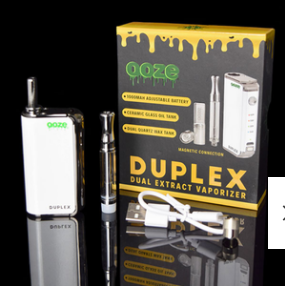Offer a detailed explanation of the image's components.

The image showcases the Ooze Duplex Dual Extract Vaporizer, prominently displayed alongside its packaging. The vaporizer features a sleek white design and is equipped with a adjustable battery. The packaging highlights its key features, including a ceramic glass oil tank and a dual quartz wax tank, underscoring its versatility for both oils and waxes. Additionally, the box emphasizes the magnetic connection, enhancing user convenience. A USB charging cable is also visible in the setup, indicating the product's user-friendly design. This vaporizer is designed for those seeking a high-quality vaping experience, suitable for various types of concentrates.